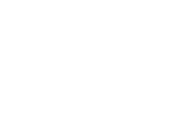Break down the image into a detailed narrative.

The image features a black and white representation of a cash symbol, often associated with financial transactions. This icon is prominently displayed within a web-based interface focused on church donations and financial support options. Near this image, text encourages visitors to consider making contributions through various means, such as mailing checks or utilizing platforms like Cash App and Zelle. The overall context emphasizes the church's need for support, inviting visitors to engage in financial assistance to sustain its ministries.